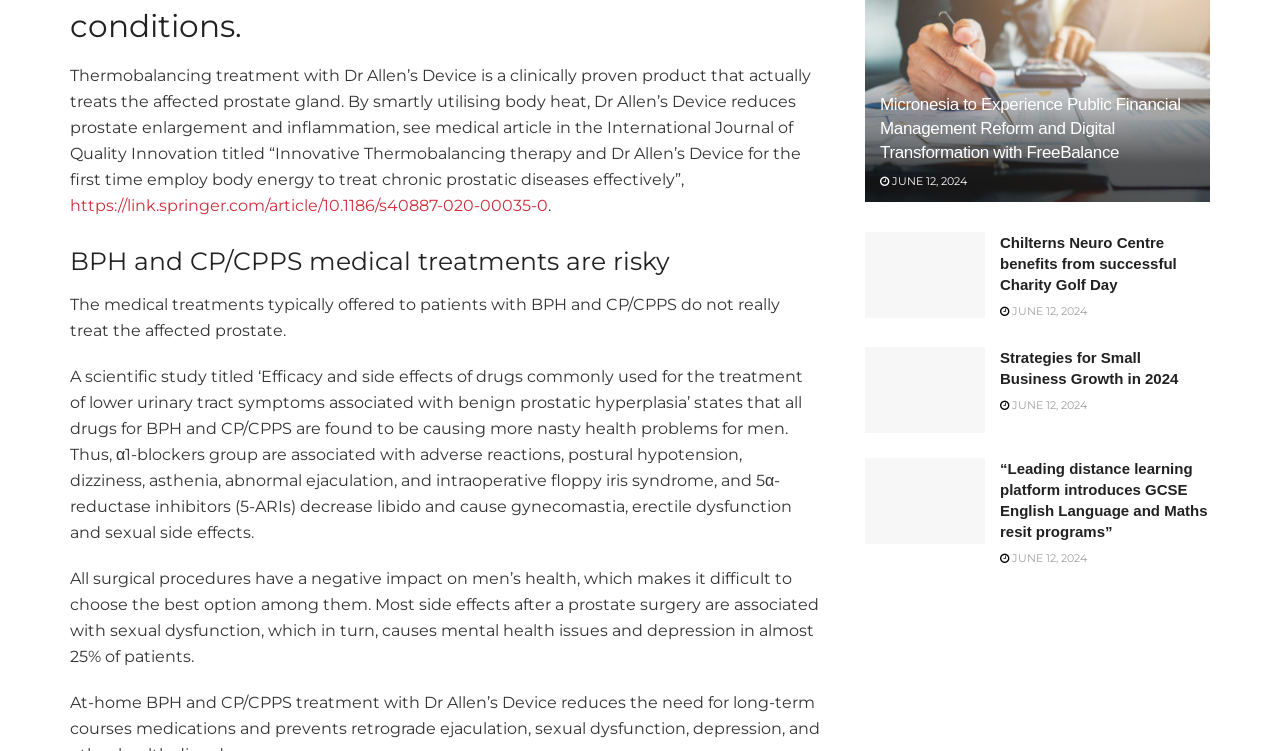Answer the following in one word or a short phrase: 
What is the date of the news articles?

JUNE 12, 2024